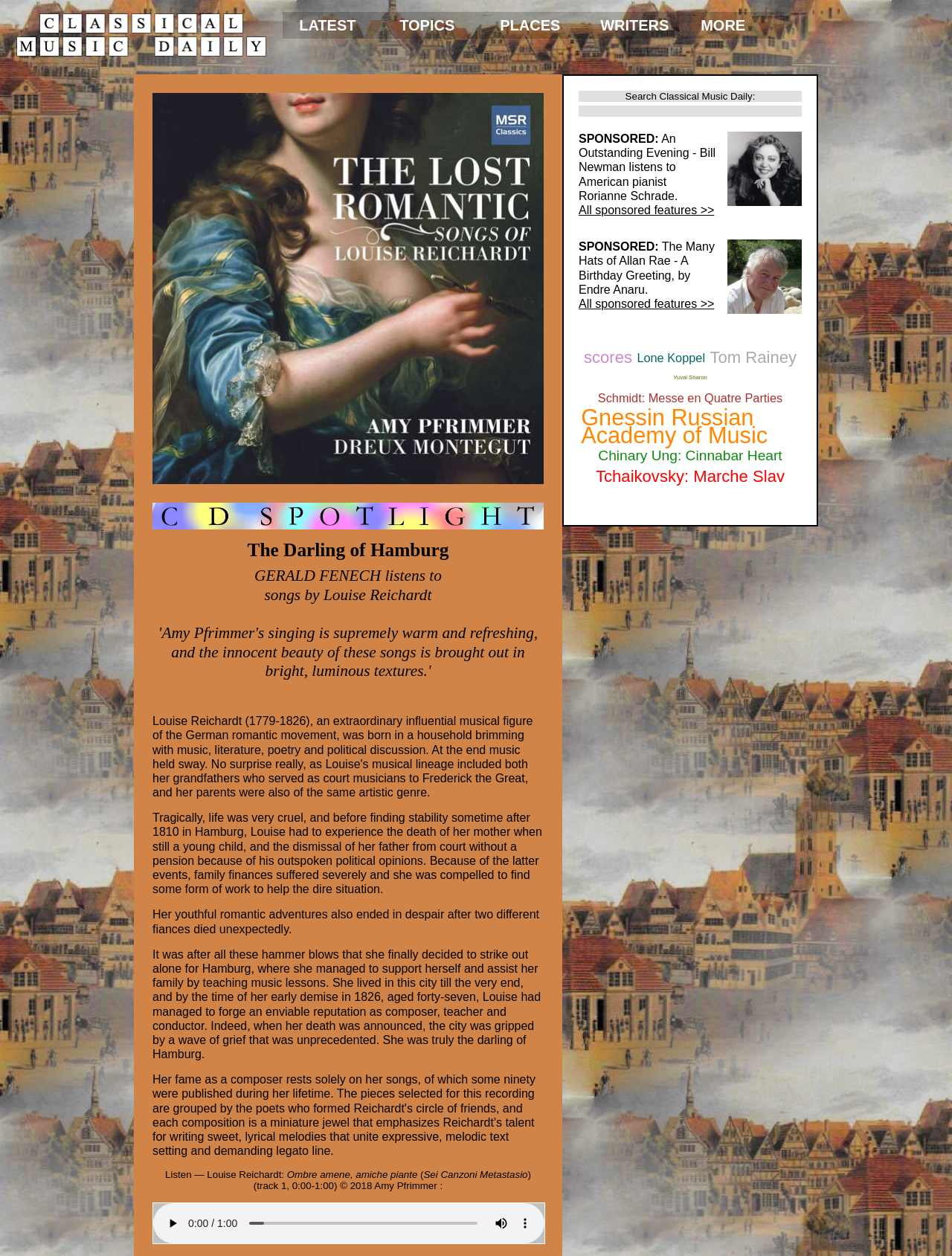Please indicate the bounding box coordinates for the clickable area to complete the following task: "Search Classical Music Daily:". The coordinates should be specified as four float numbers between 0 and 1, i.e., [left, top, right, bottom].

[0.608, 0.072, 0.842, 0.081]